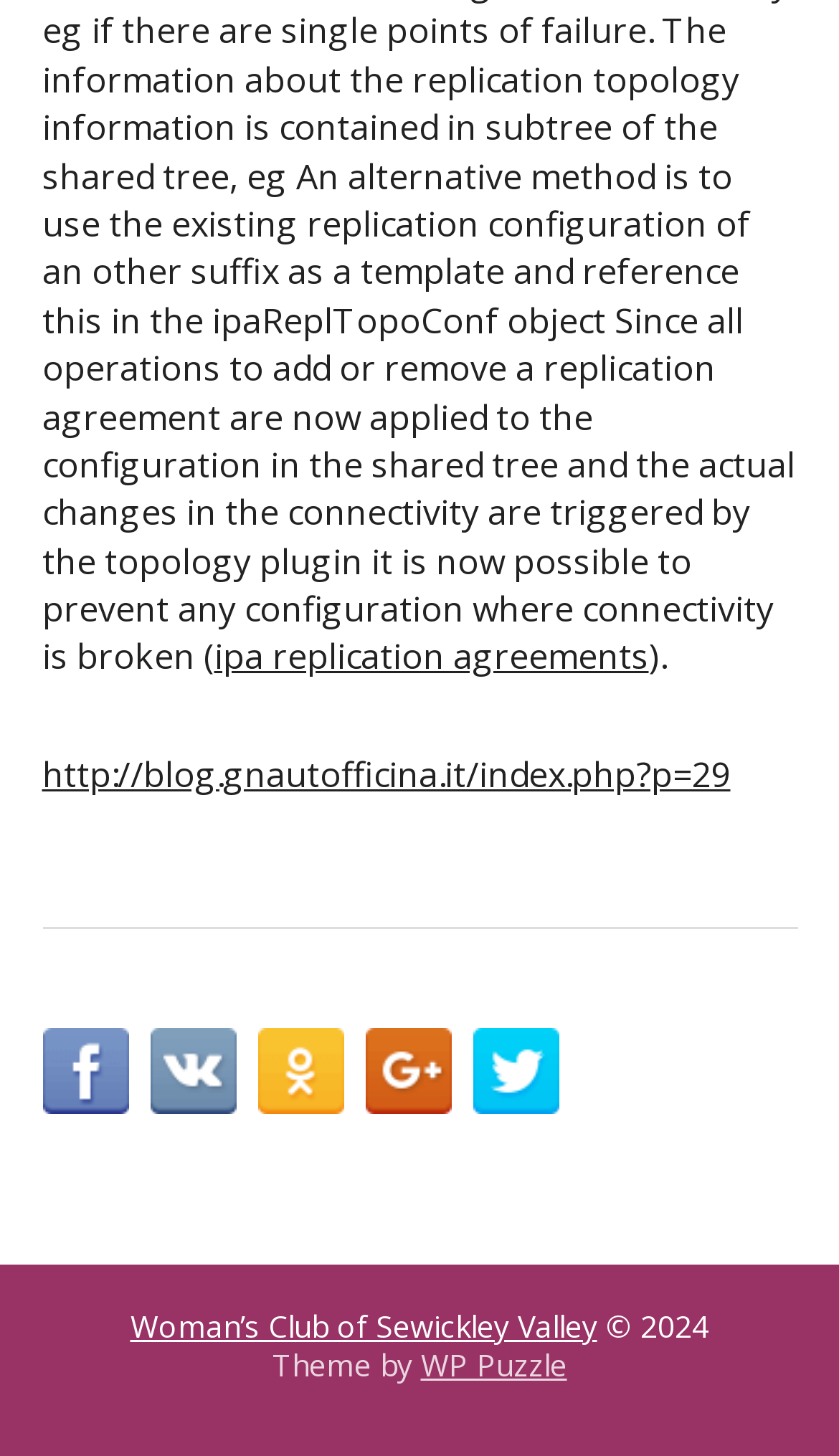Highlight the bounding box coordinates of the element you need to click to perform the following instruction: "Visit WP Puzzle."

[0.501, 0.923, 0.676, 0.951]